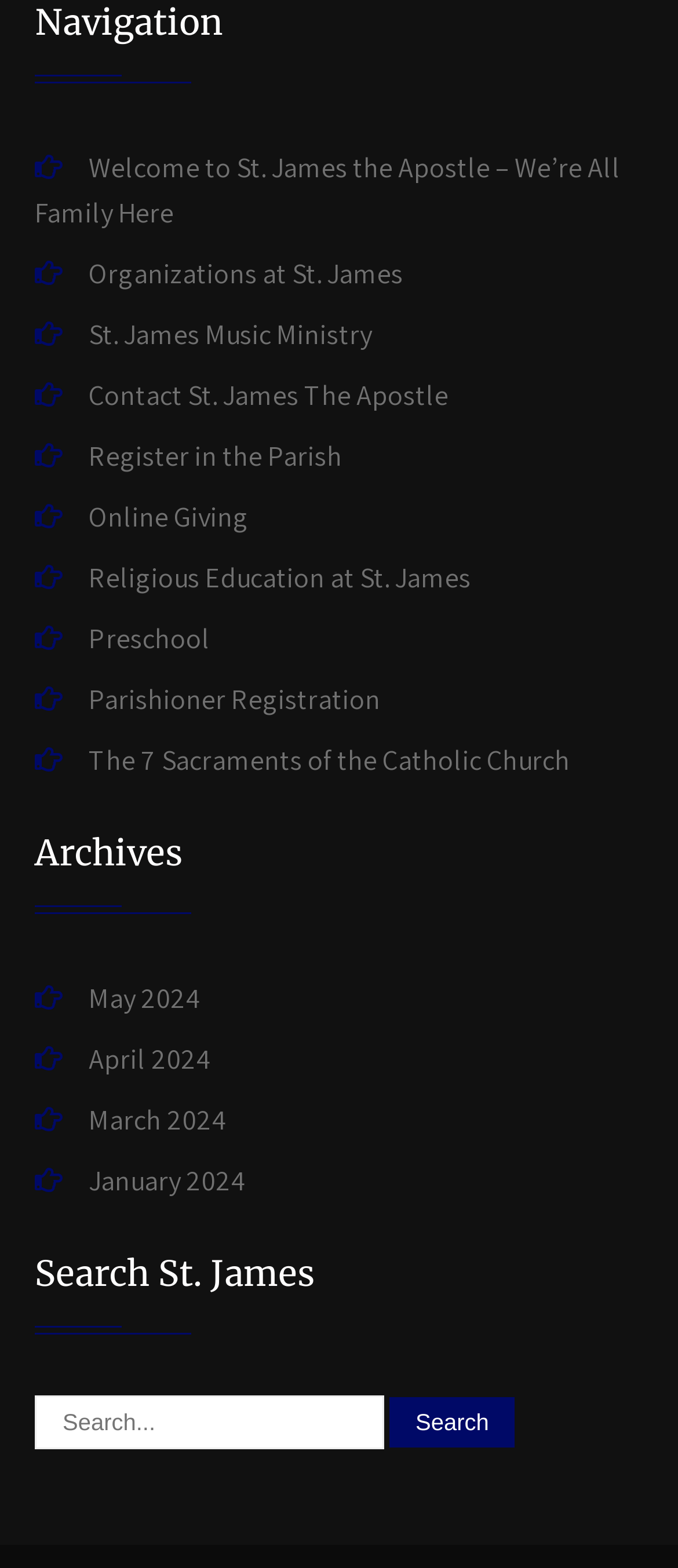Please answer the following question as detailed as possible based on the image: 
Is there a 'Preschool' link under the 'Navigation' heading?

I found the 'Preschool' link with ID 309 under the 'Navigation' heading, which has a bounding box coordinate of [0.131, 0.392, 0.31, 0.422].